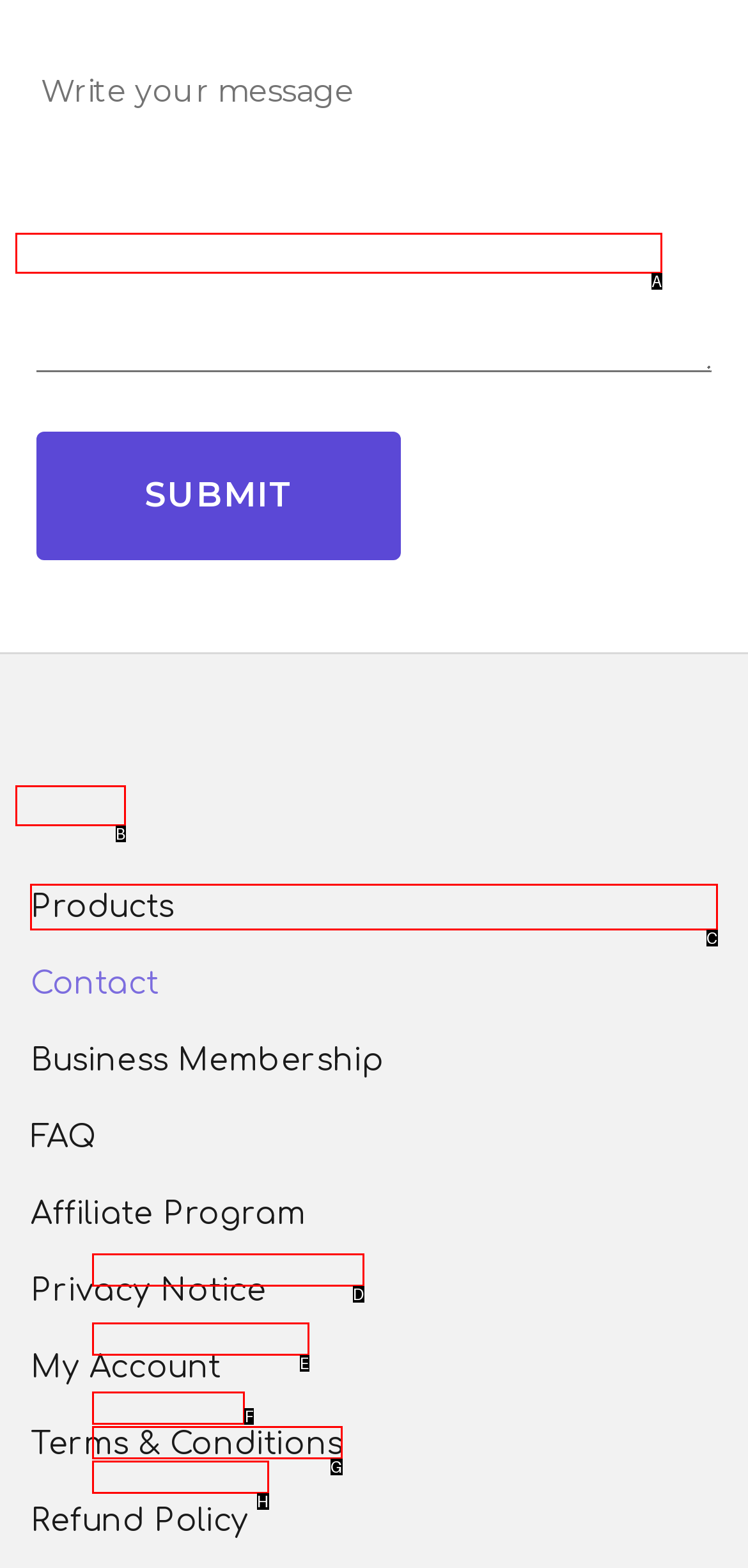Identify the correct option to click in order to accomplish the task: Go to the Products page Provide your answer with the letter of the selected choice.

C